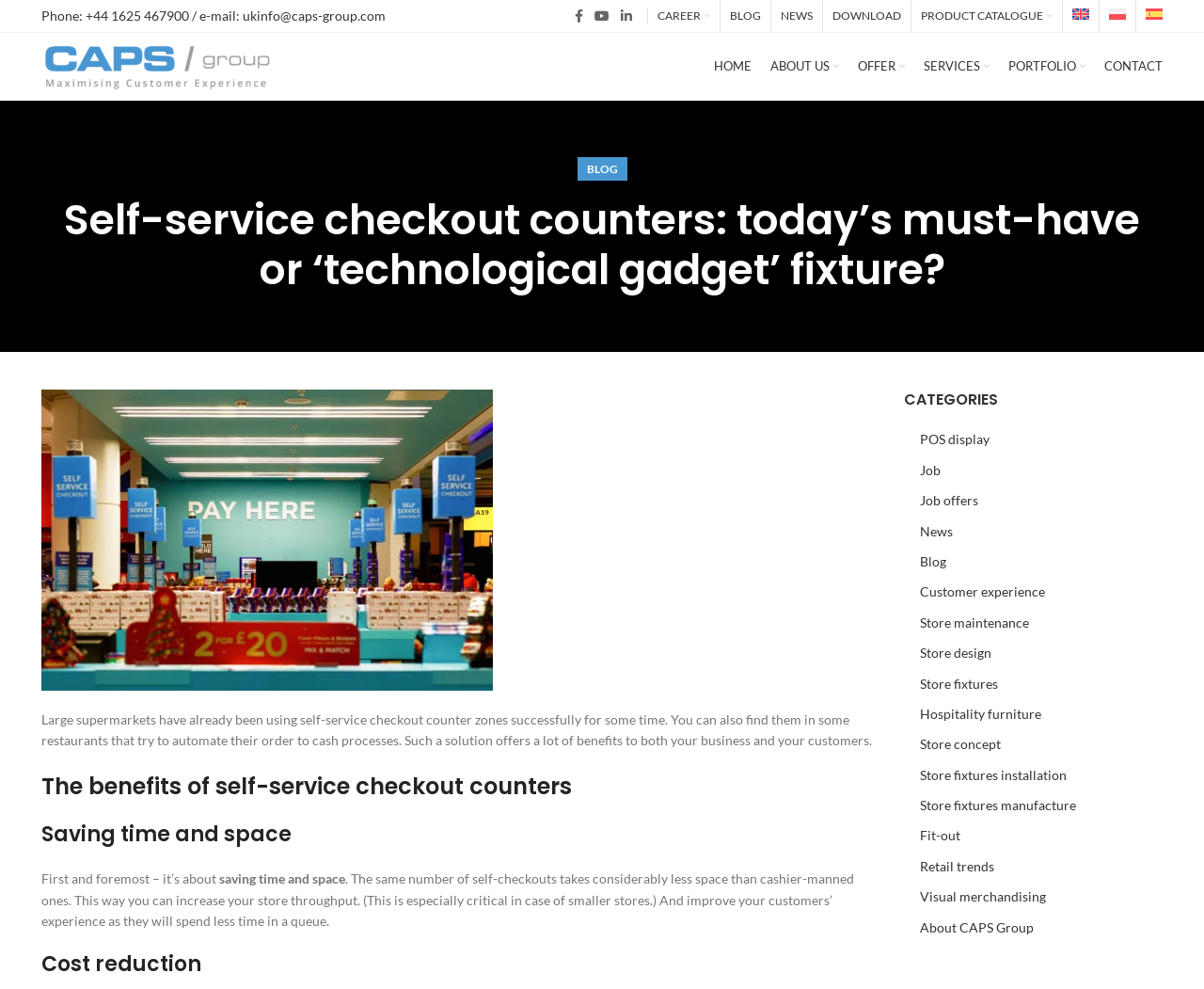Using the provided element description: "Blog", determine the bounding box coordinates of the corresponding UI element in the screenshot.

[0.764, 0.558, 0.787, 0.579]